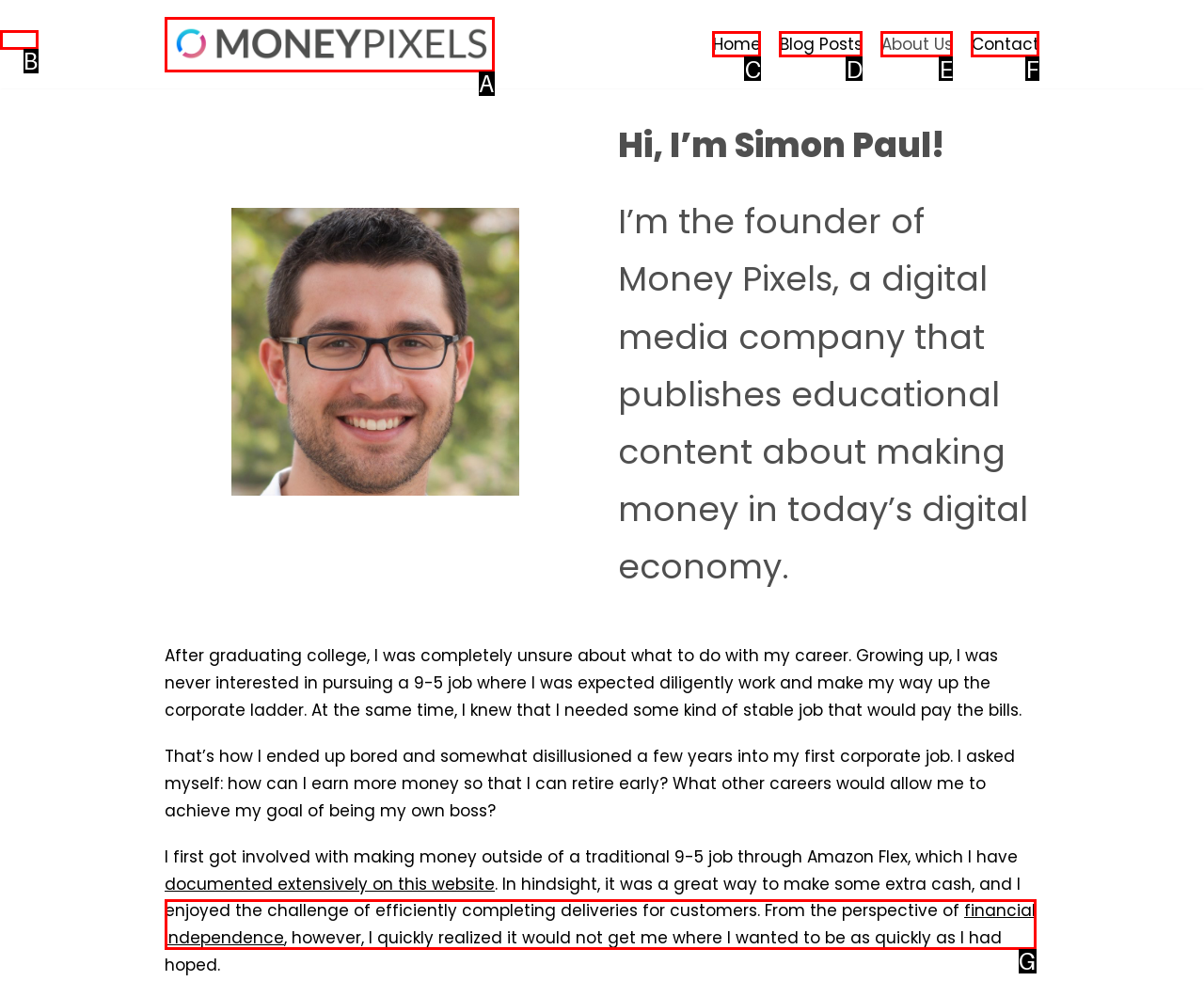Look at the description: Skip to content
Determine the letter of the matching UI element from the given choices.

B